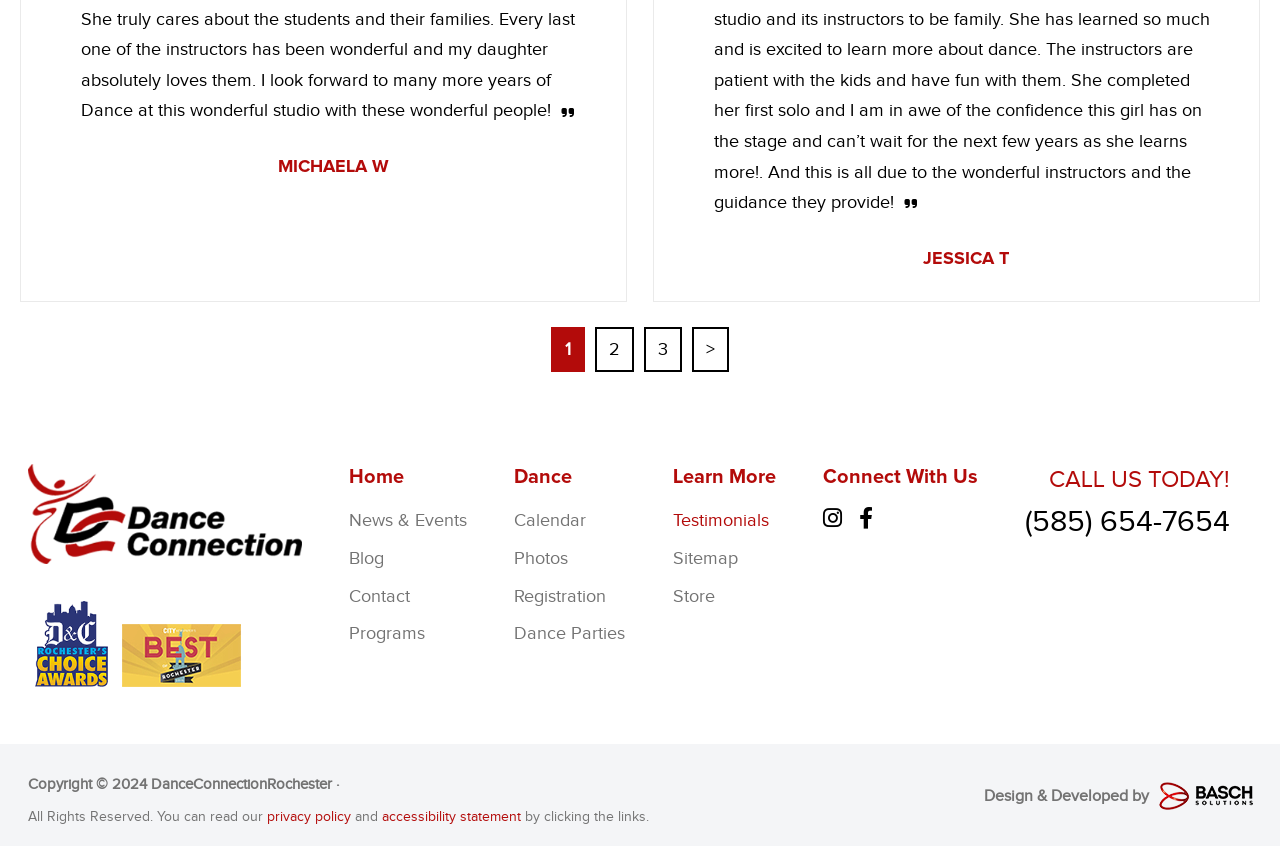What is the phone number of the dance studio? Analyze the screenshot and reply with just one word or a short phrase.

(585) 654-7654